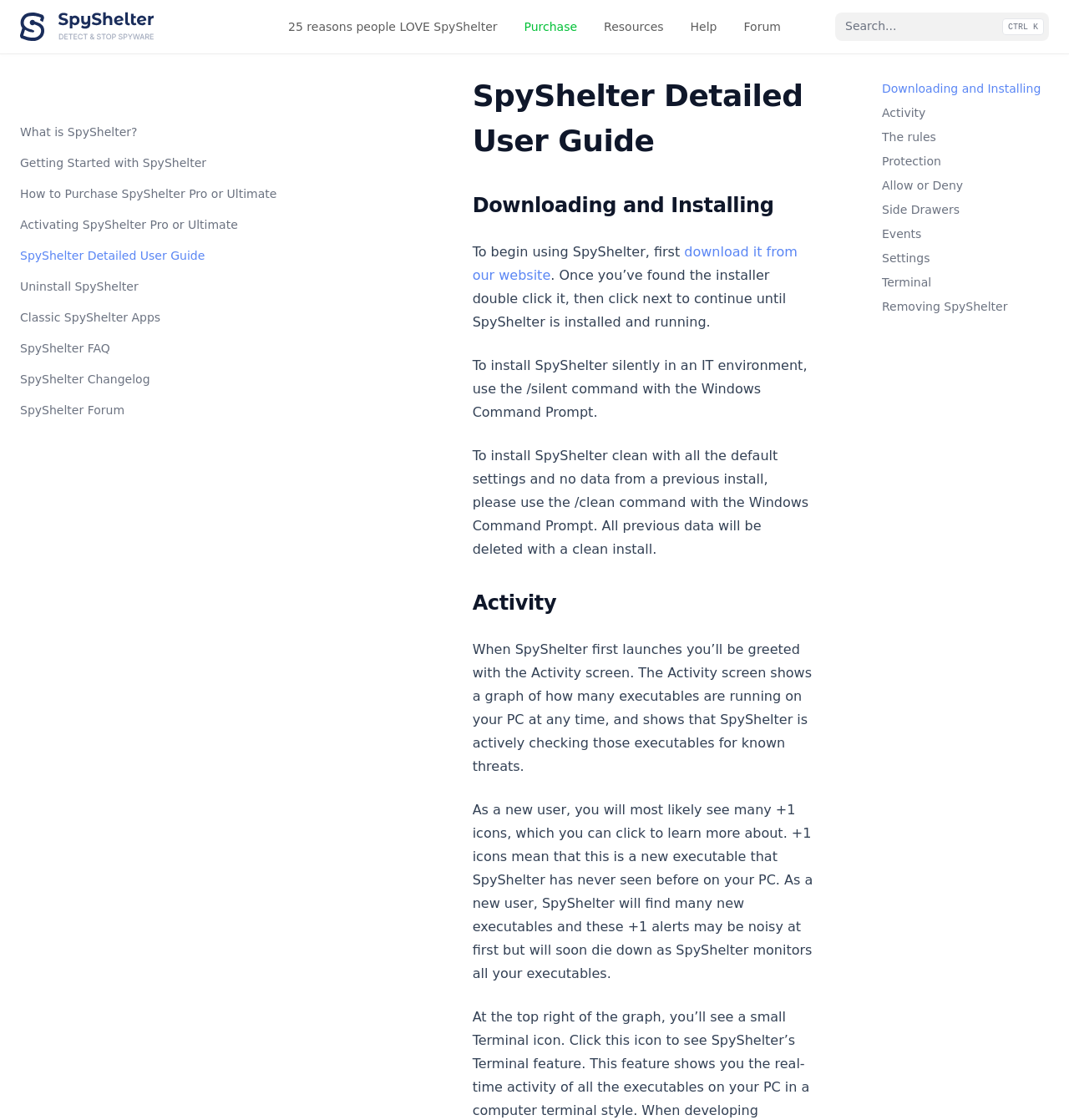Identify the bounding box coordinates for the UI element described by the following text: "Resources". Provide the coordinates as four float numbers between 0 and 1, in the format [left, top, right, bottom].

[0.565, 0.016, 0.621, 0.032]